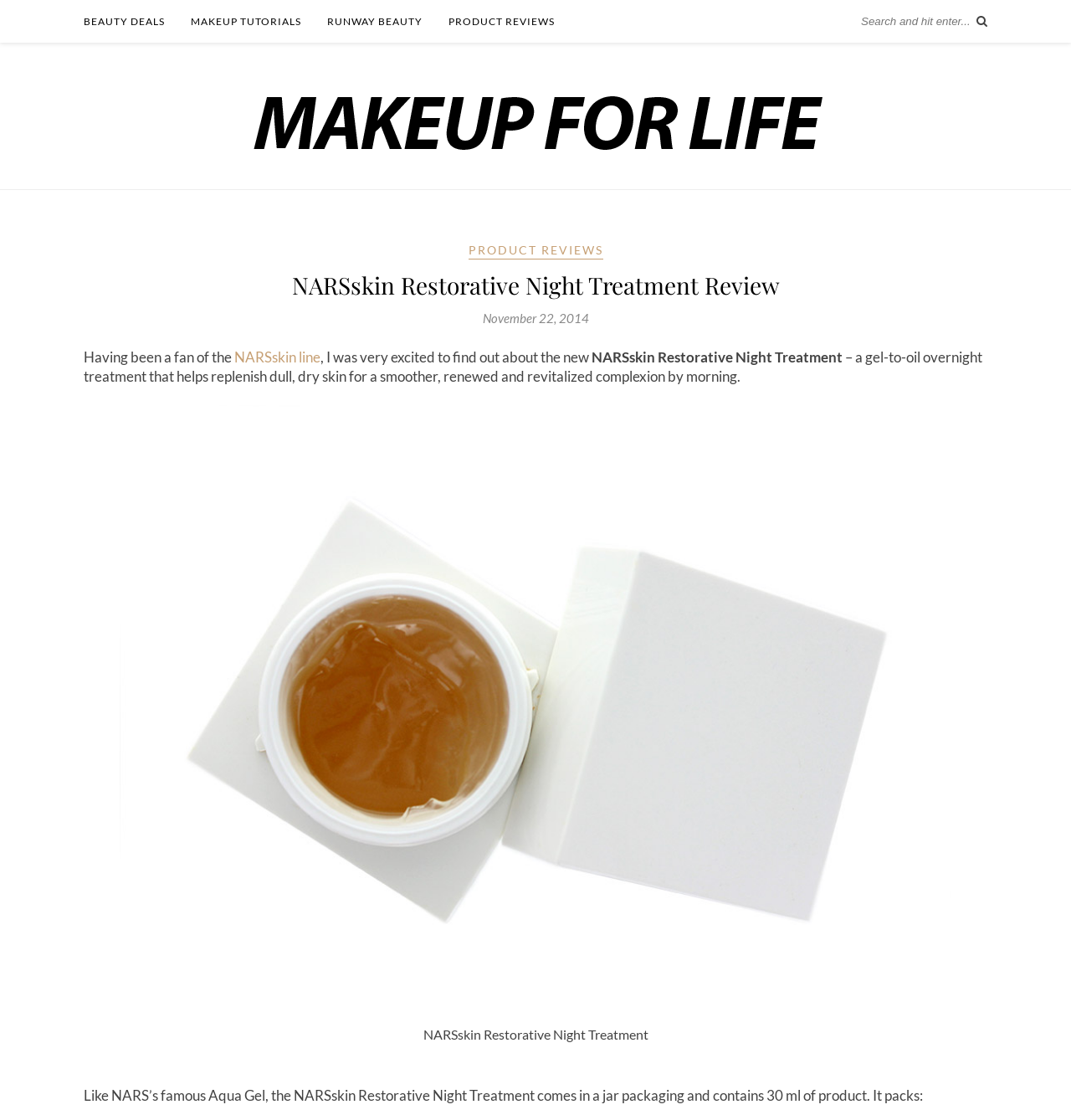Generate the main heading text from the webpage.

NARSskin Restorative Night Treatment Review